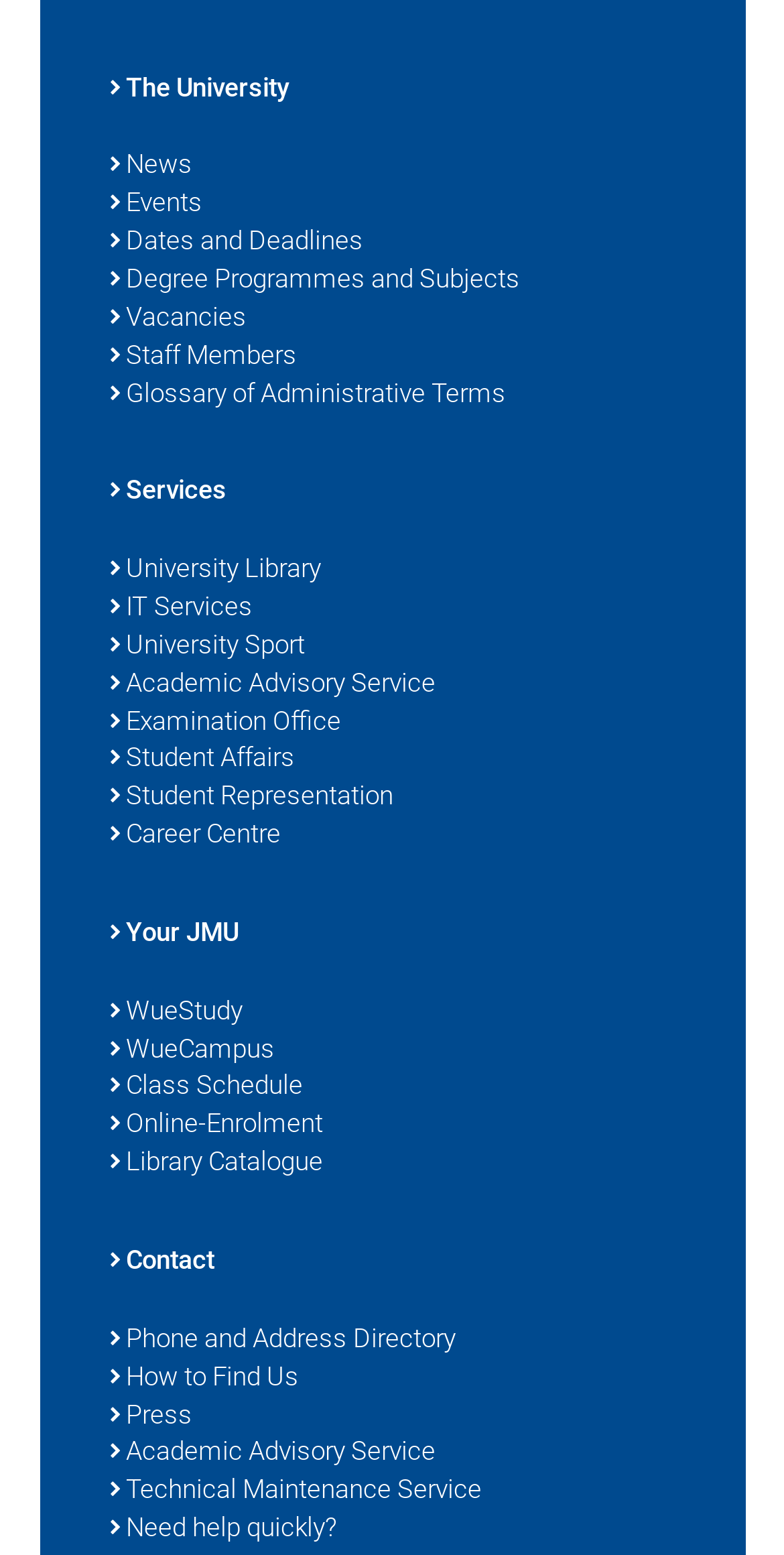Respond to the following question with a brief word or phrase:
Is there a link to the University Library?

Yes